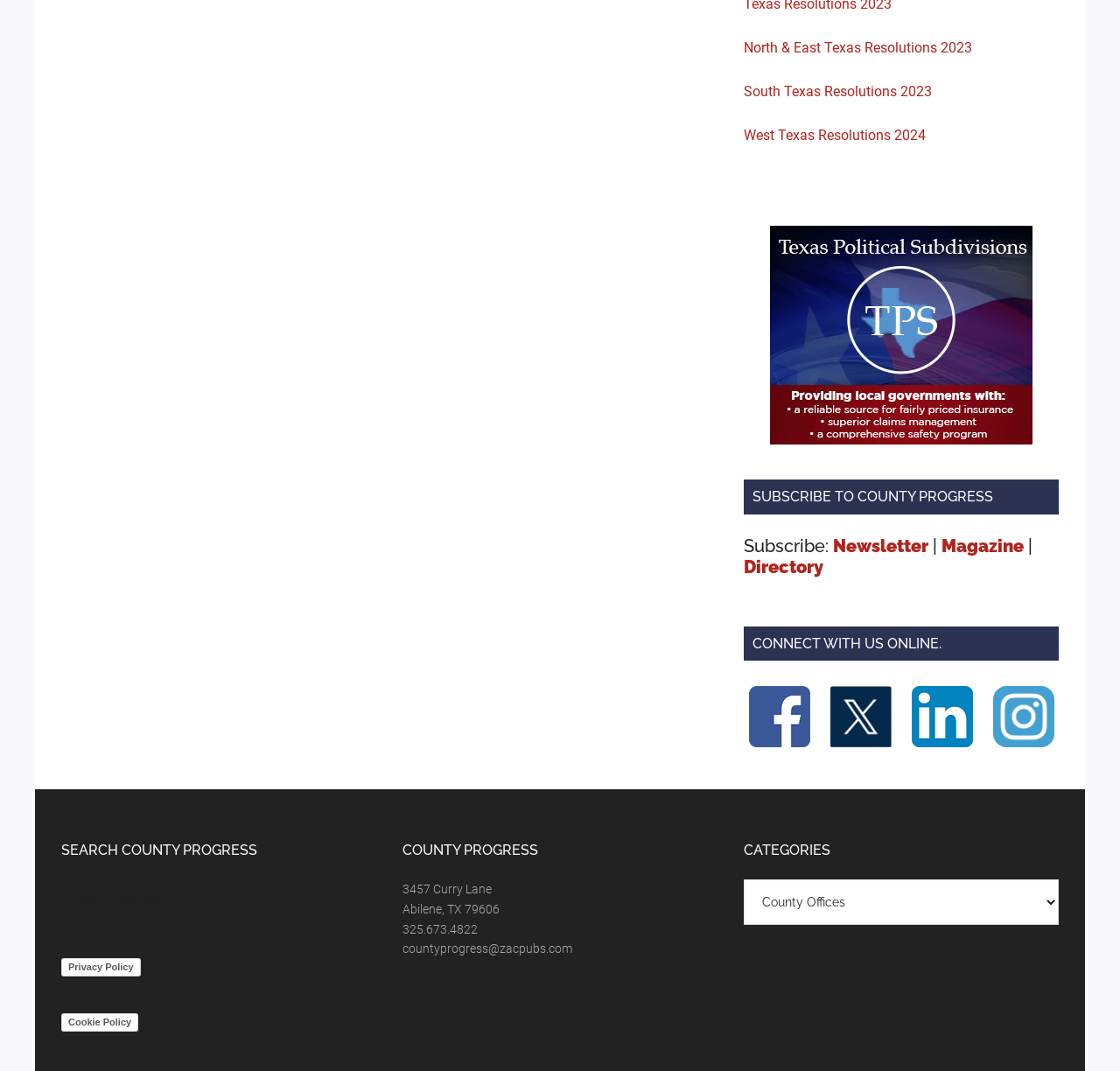Identify the bounding box coordinates of the area you need to click to perform the following instruction: "View categories".

[0.664, 0.821, 0.945, 0.864]